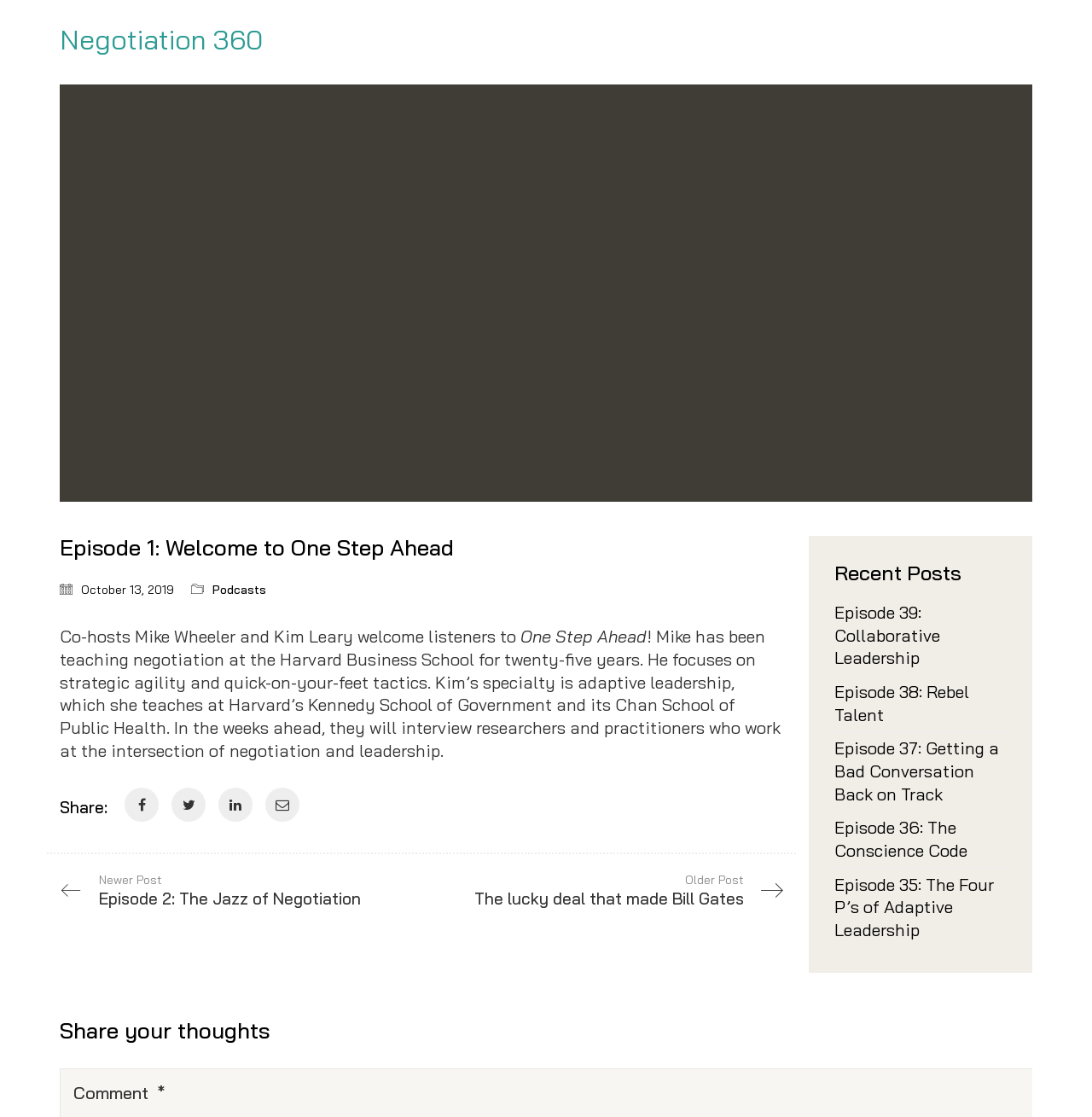Identify the bounding box of the HTML element described as: "Episode 36: The Conscience Code".

[0.764, 0.731, 0.922, 0.772]